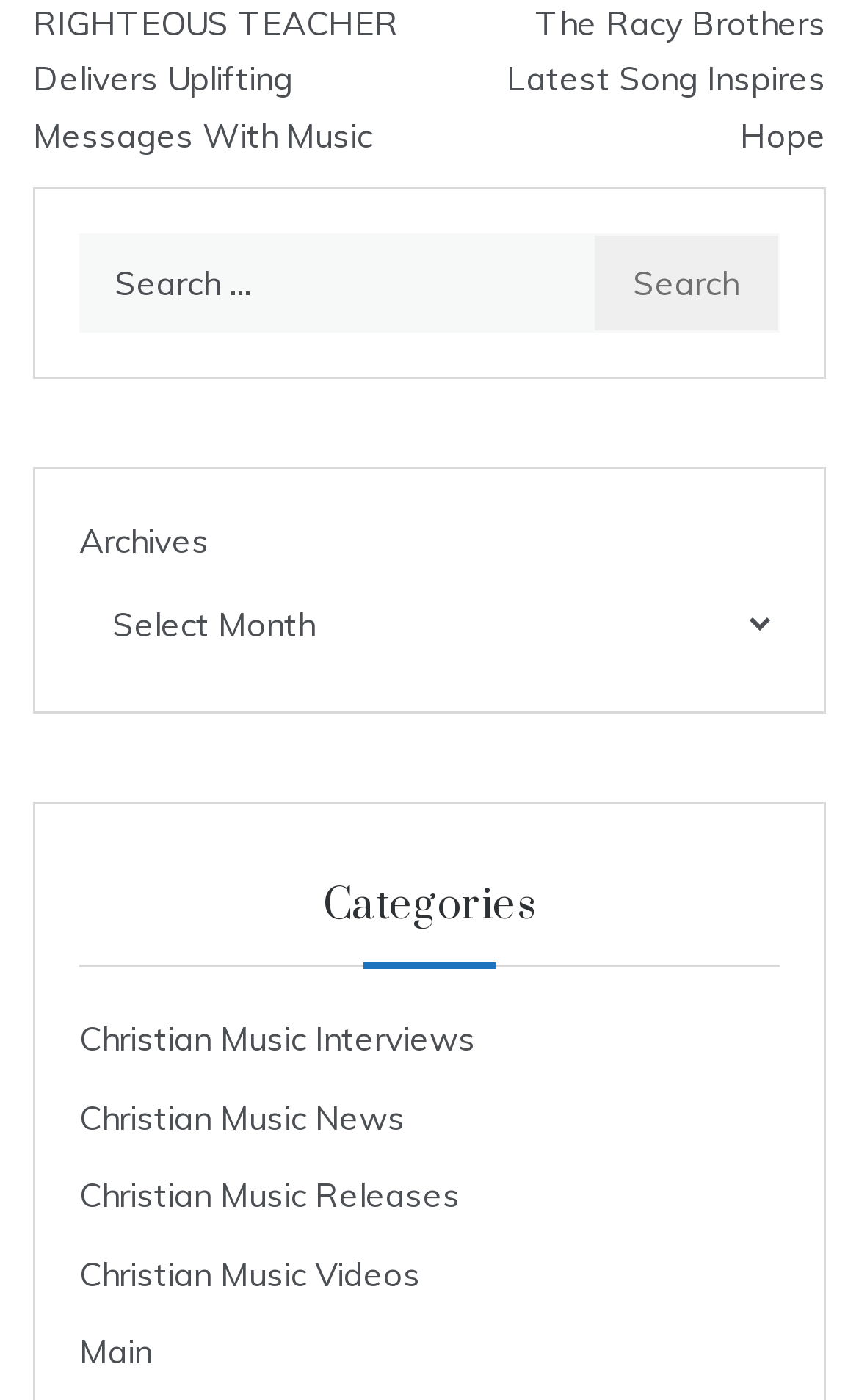What is the purpose of the search box?
Using the image, elaborate on the answer with as much detail as possible.

The search box is located at the top of the webpage with a label 'Search for:' and a button 'Search'. This suggests that the user can input keywords to search for specific content within the website.